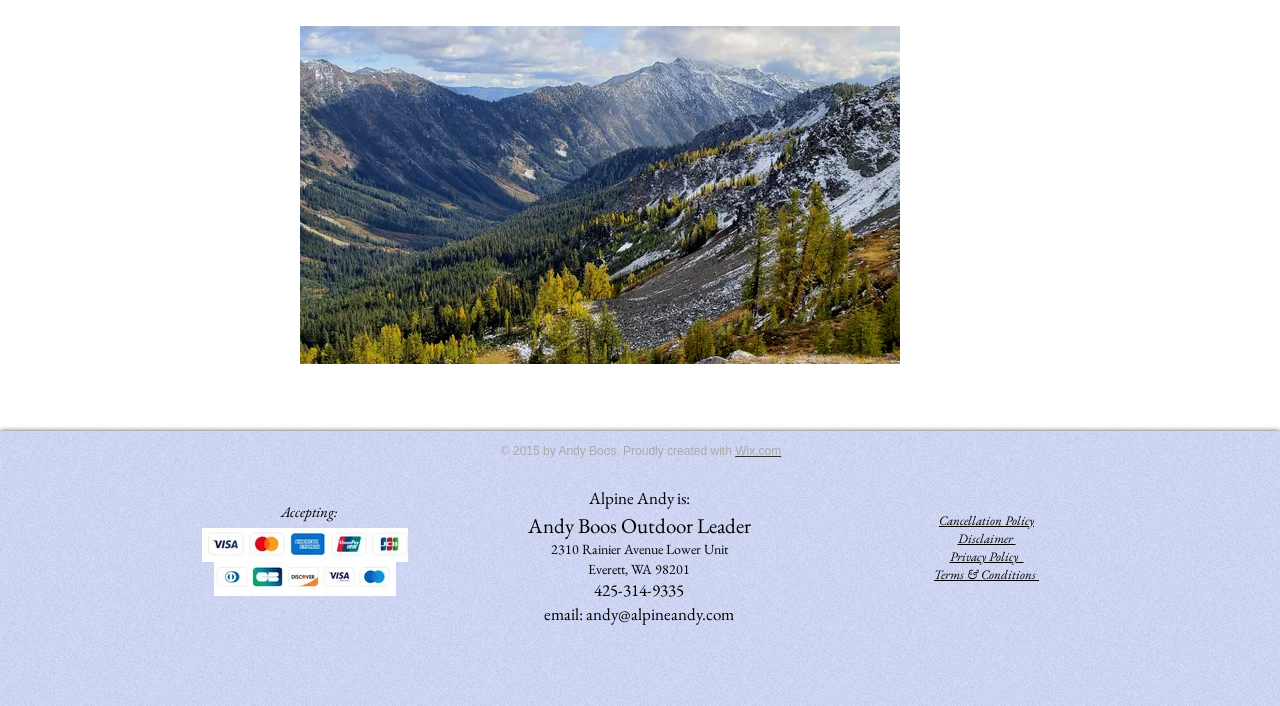Given the webpage screenshot, identify the bounding box of the UI element that matches this description: "Cancellation Policy".

[0.734, 0.725, 0.808, 0.749]